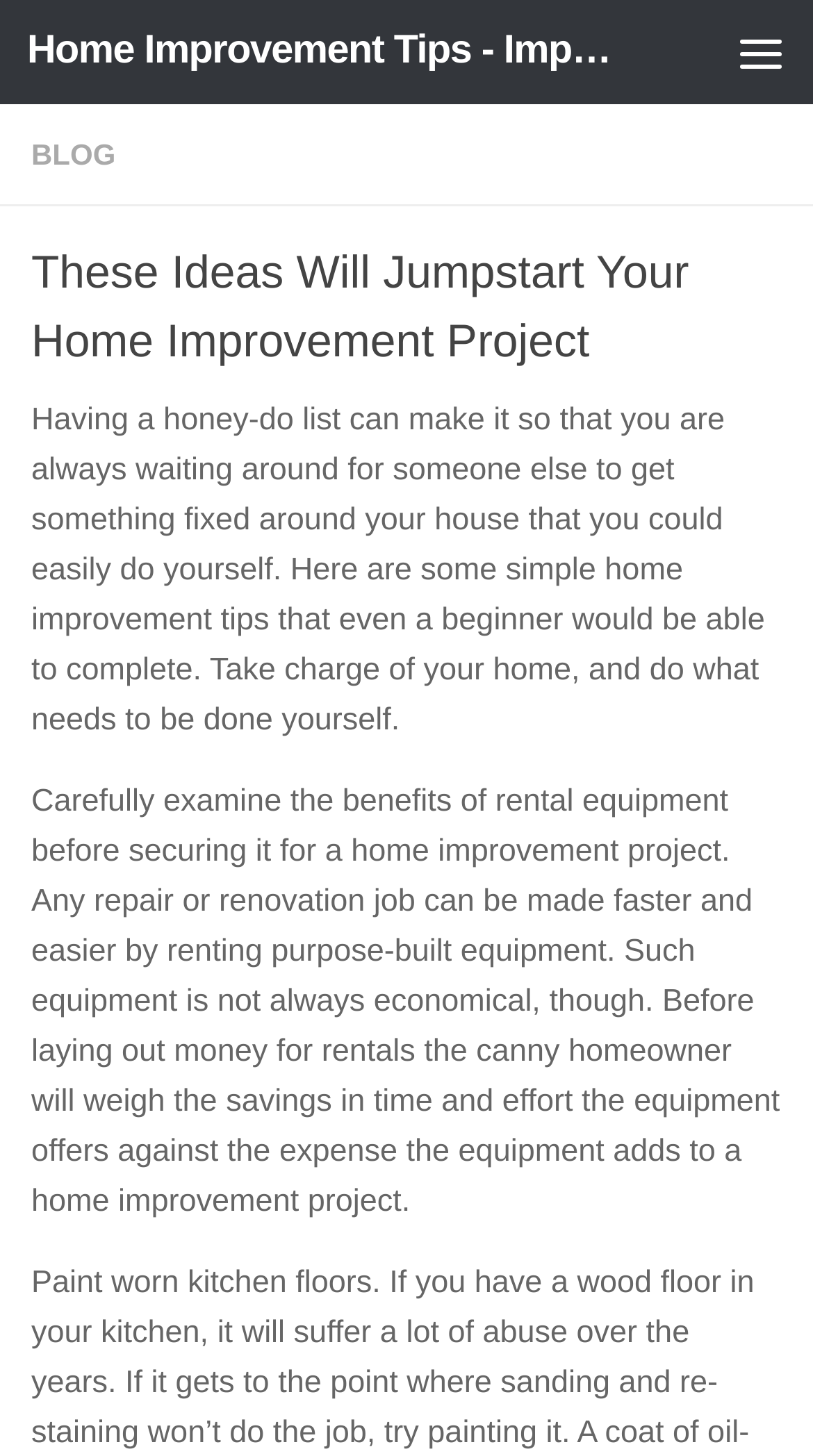Describe every aspect of the webpage in a detailed manner.

The webpage is about home improvement tips and projects. At the top left, there is a link to "Skip to content". Next to it, on the top center, is a link to "Home Improvement Tips - Improve your home". On the top right, there is a button labeled "Menu" which is not expanded. 

Below the top section, there is a link to "BLOG" on the left side. Underneath the "BLOG" link, there is a heading that reads "These Ideas Will Jumpstart Your Home Improvement Project". 

Following the heading, there are two paragraphs of text. The first paragraph discusses the benefits of taking charge of home improvement projects oneself, rather than relying on others. The second paragraph provides advice on considering the benefits of renting equipment for home improvement projects, weighing the costs against the time and effort saved.